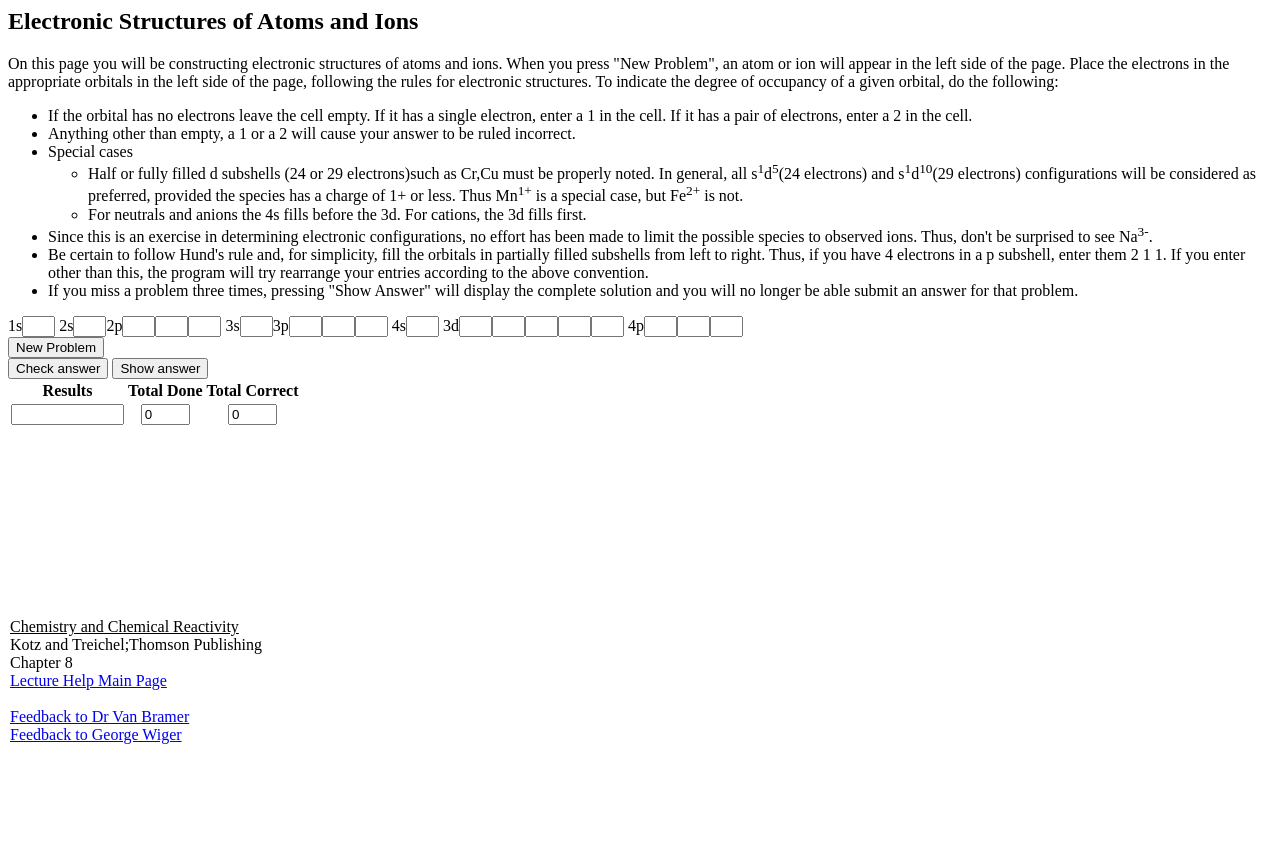Please give a succinct answer using a single word or phrase:
What happens if you miss a problem three times?

Show Answer button appears